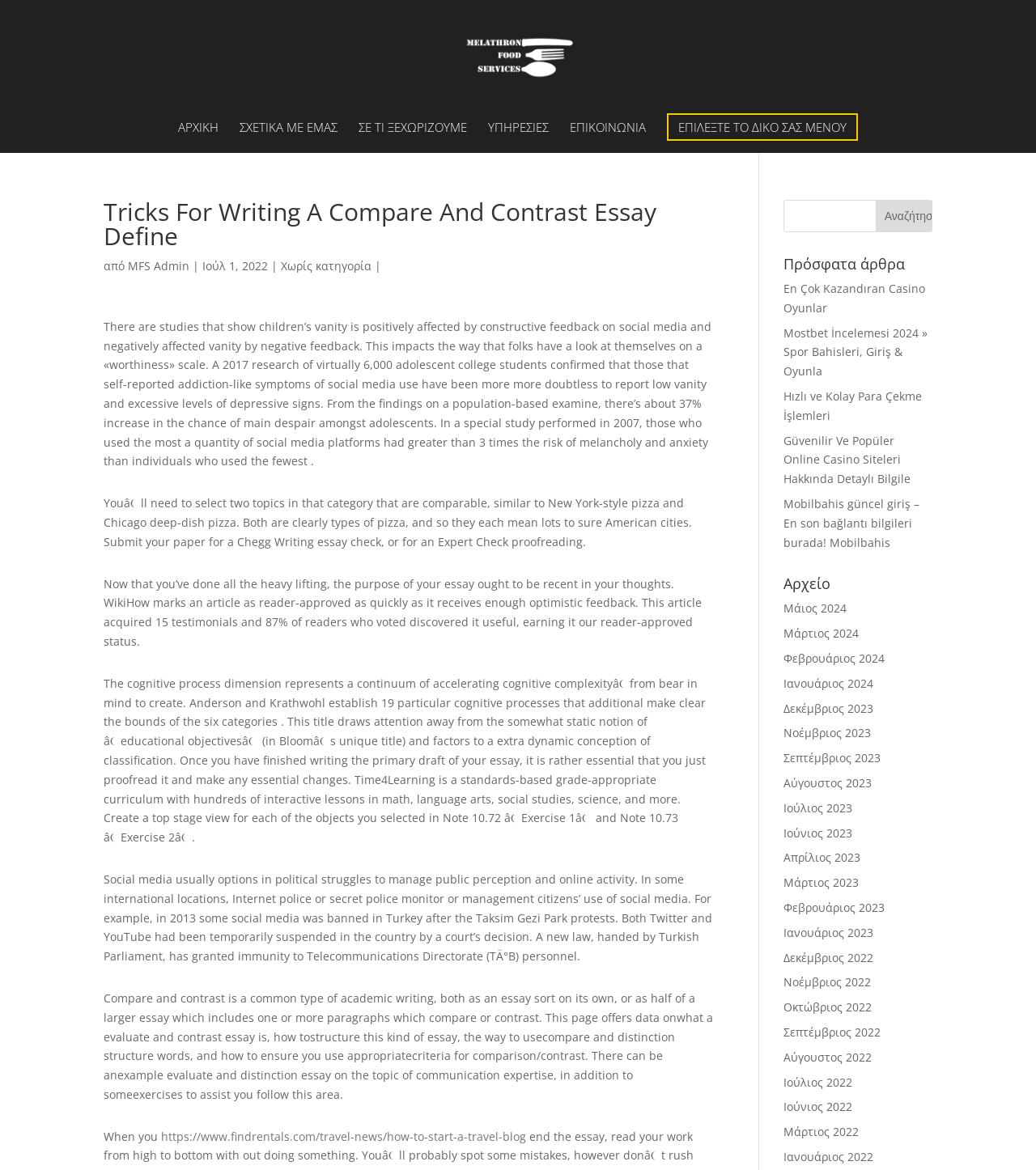Identify the bounding box coordinates necessary to click and complete the given instruction: "Click on the 'ΑΡΧΙΚΗ' link".

[0.172, 0.104, 0.211, 0.131]